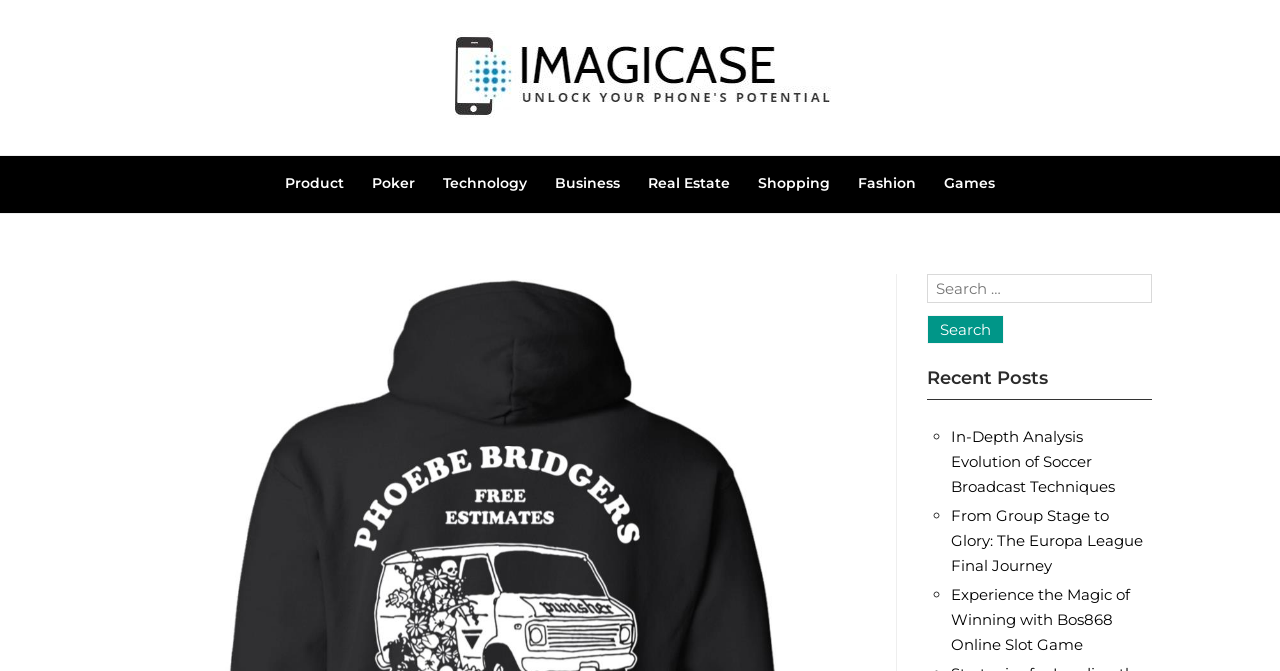Please identify the bounding box coordinates of the region to click in order to complete the given instruction: "go to Product page". The coordinates should be four float numbers between 0 and 1, i.e., [left, top, right, bottom].

[0.223, 0.259, 0.269, 0.286]